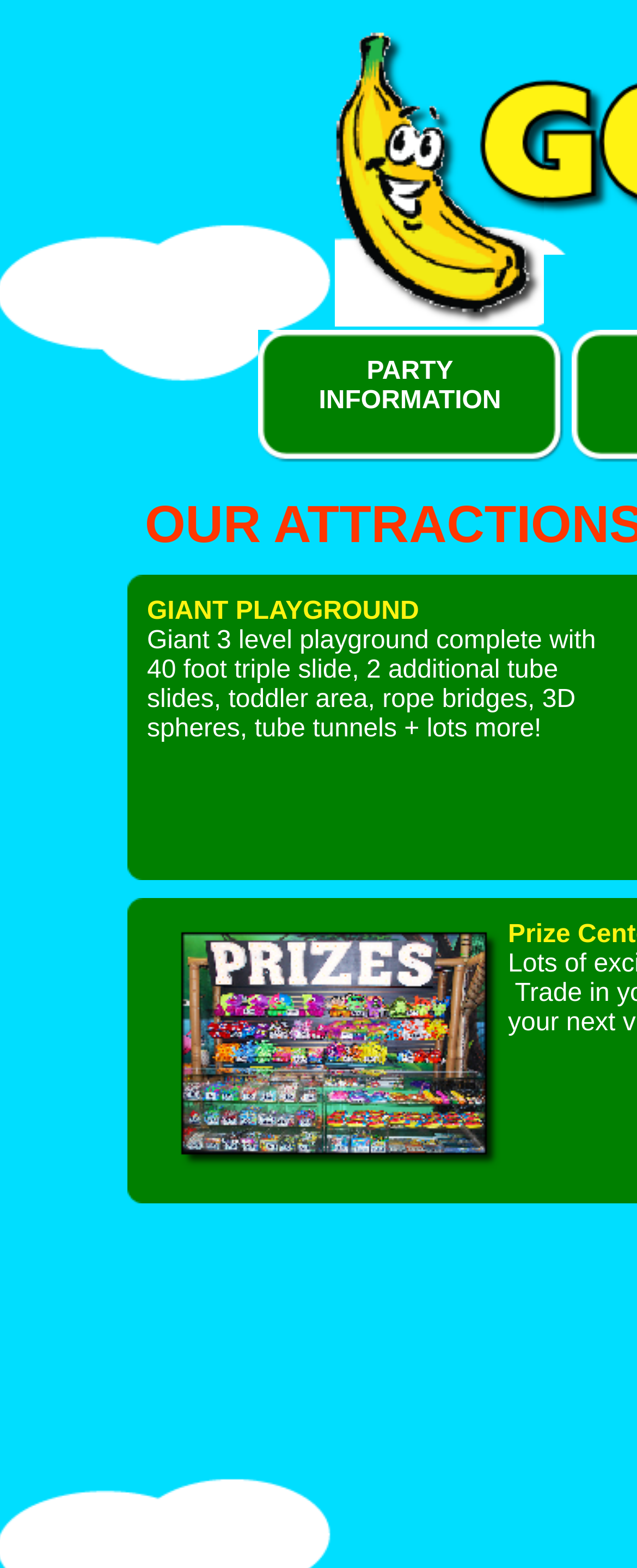What is the shape of the playground structure?
Provide a one-word or short-phrase answer based on the image.

3D spheres